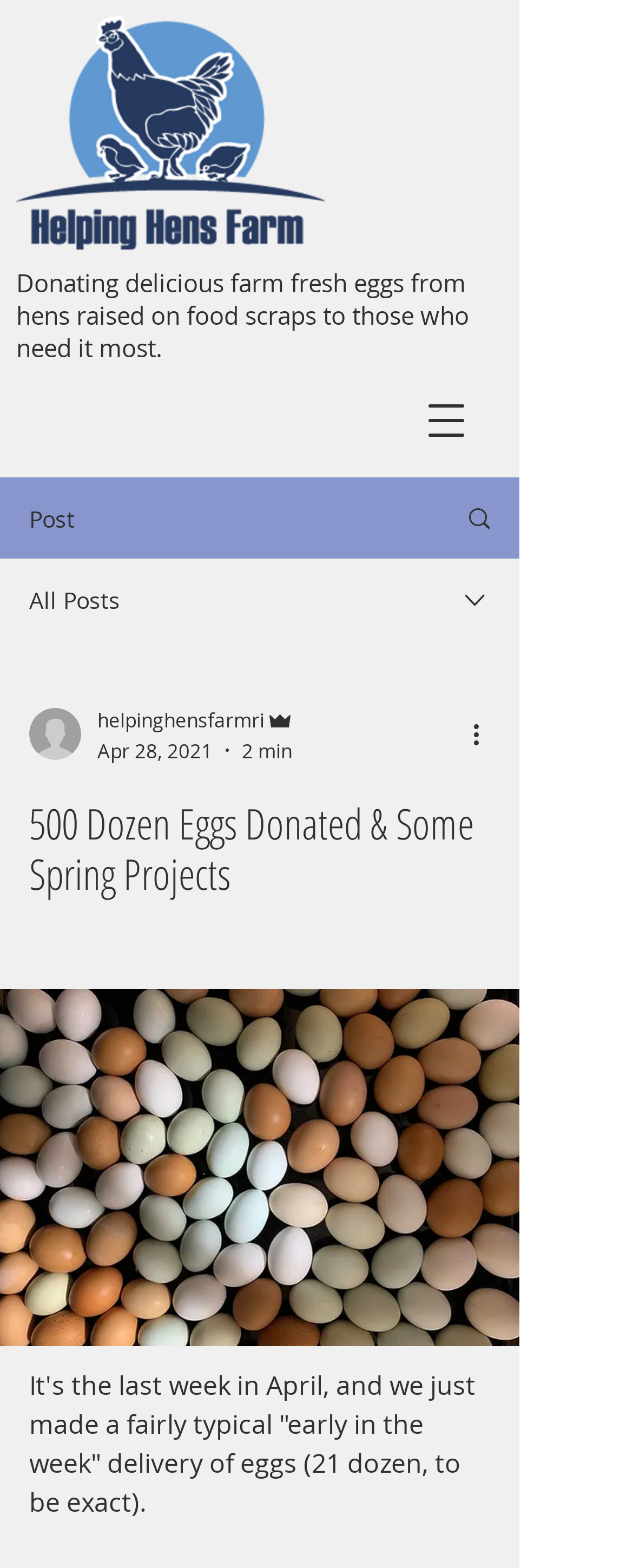Refer to the image and answer the question with as much detail as possible: How long does it take to read the post?

The webpage shows a generic element with the text '2 min', which indicates that it takes 2 minutes to read the post.